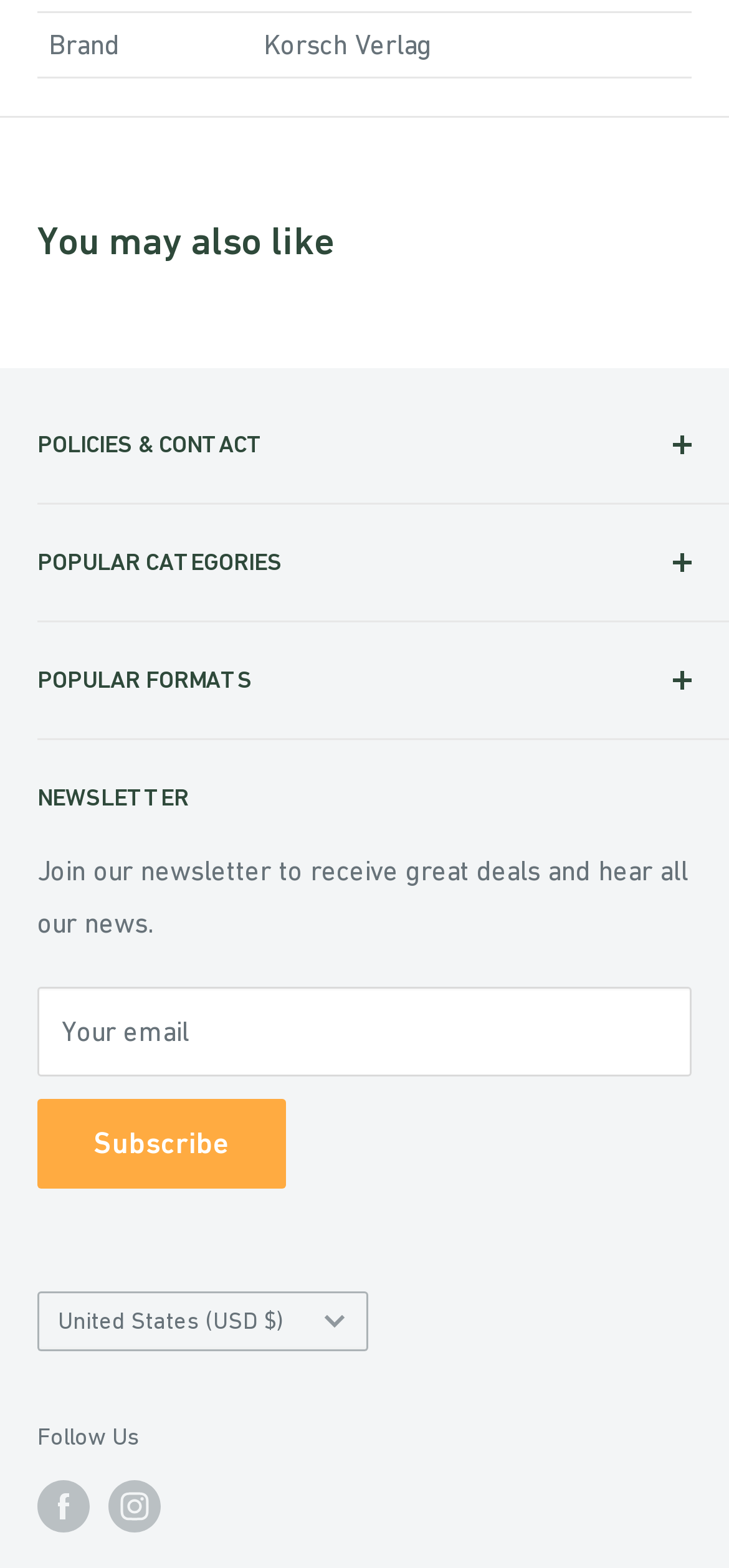Show the bounding box coordinates of the element that should be clicked to complete the task: "Enter your email".

[0.051, 0.629, 0.949, 0.686]